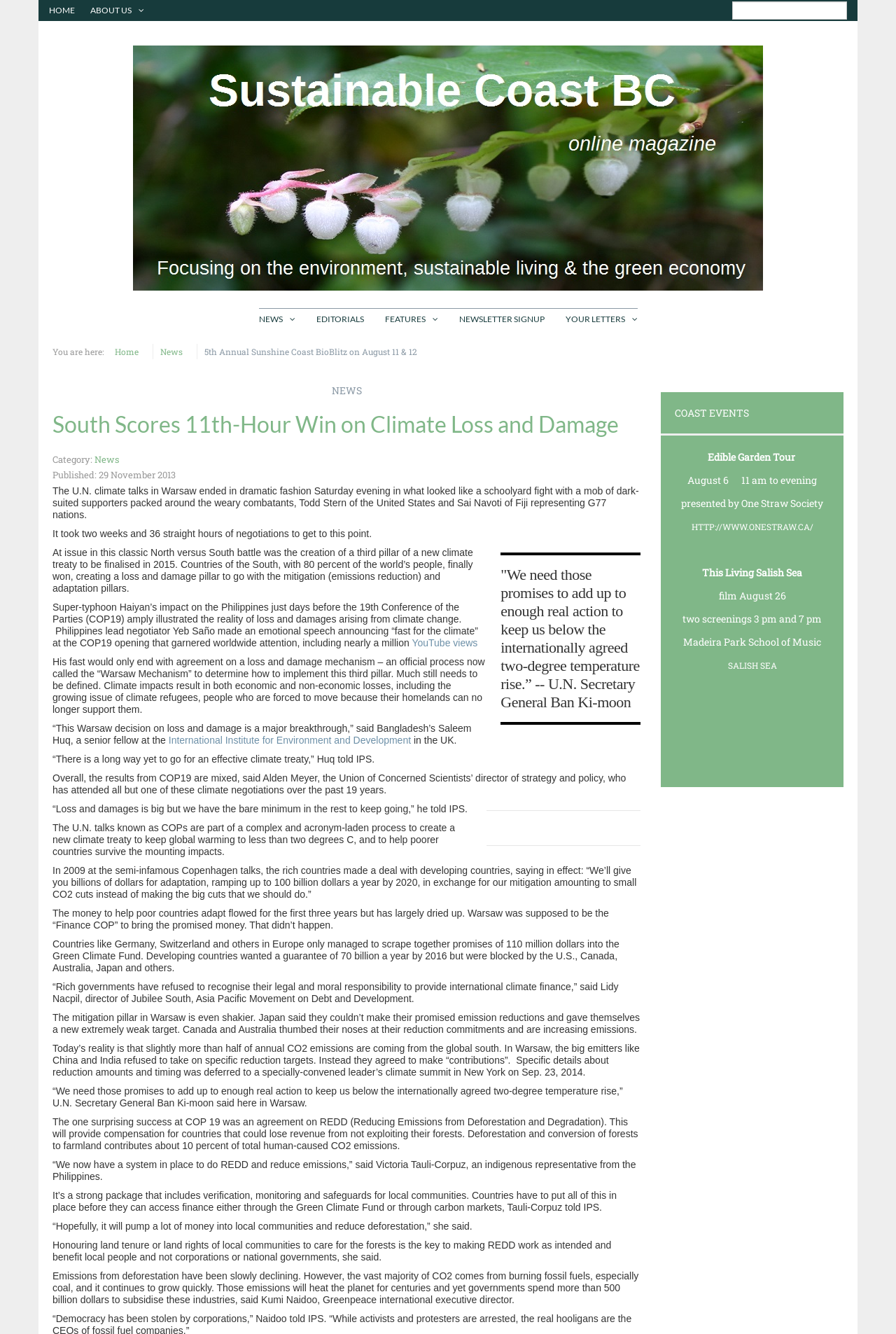Extract the bounding box coordinates for the UI element described as: "Your Letters".

[0.619, 0.231, 0.711, 0.247]